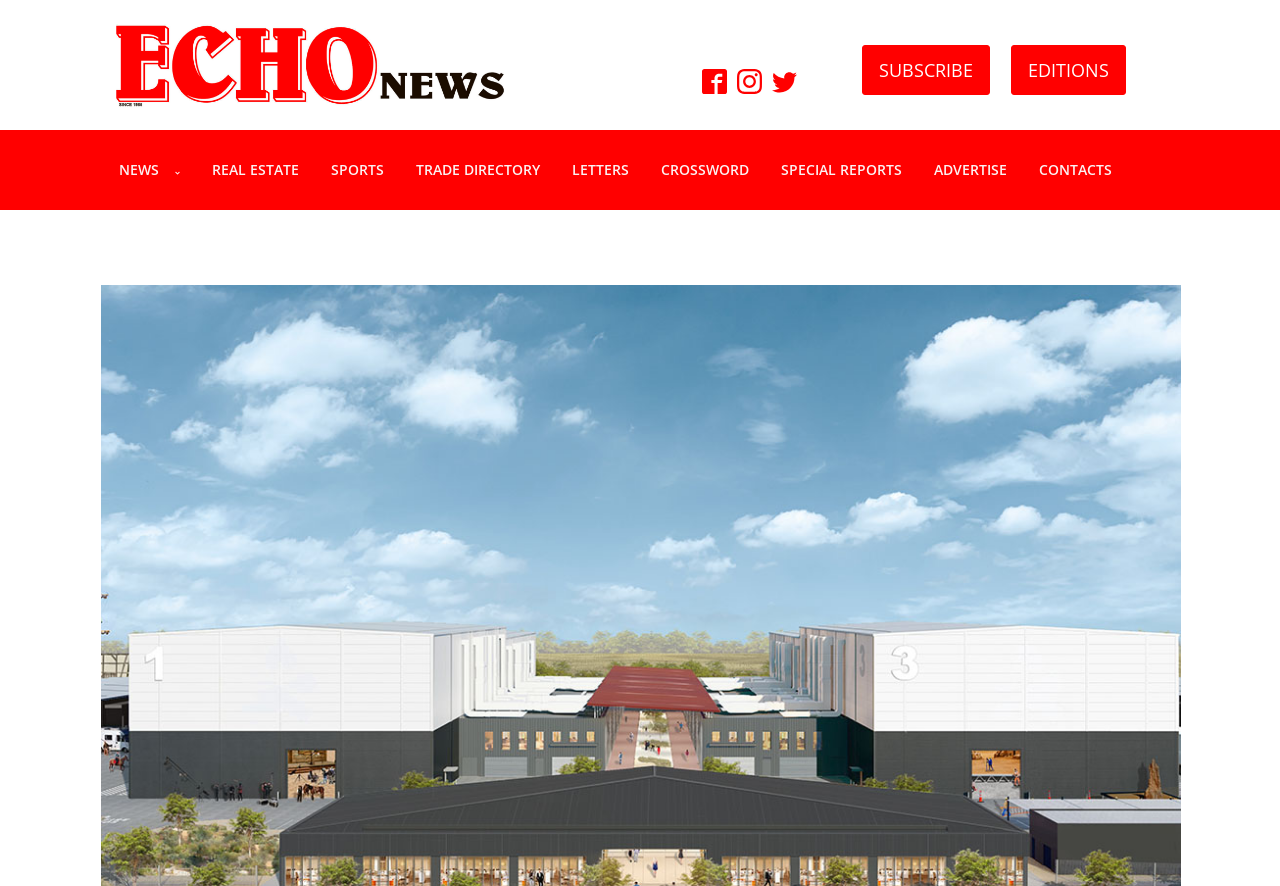Given the element description, predict the bounding box coordinates in the format (top-left x, top-left y, bottom-right x, bottom-right y). Make sure all values are between 0 and 1. Here is the element description: Visit our Facebook

[0.548, 0.078, 0.568, 0.106]